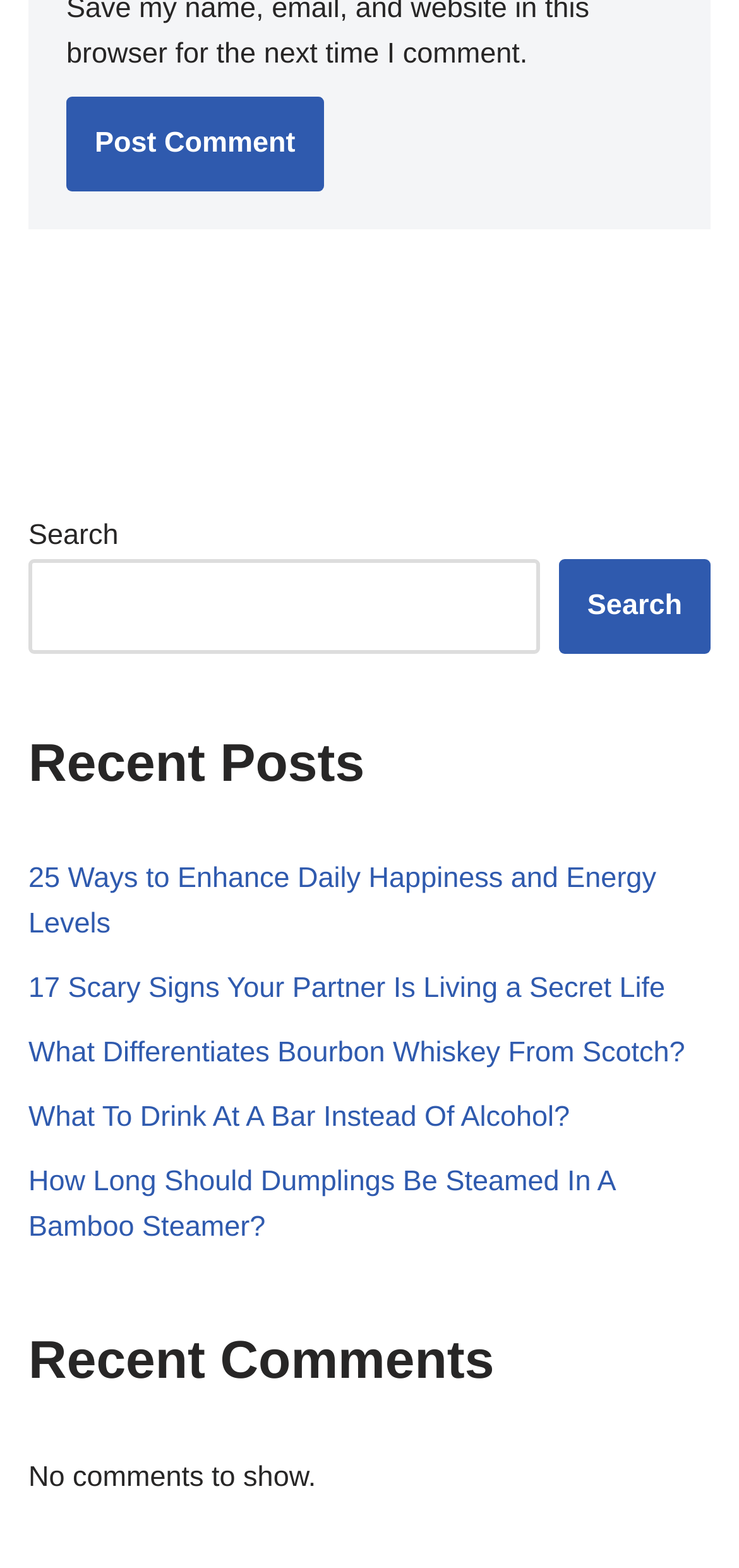How many links are under the 'Recent Posts' heading?
Answer the question with as much detail as possible.

Under the 'Recent Posts' heading, there are five links to different articles or posts, including '25 Ways to Enhance Daily Happiness and Energy Levels', '17 Scary Signs Your Partner Is Living a Secret Life', and three others.